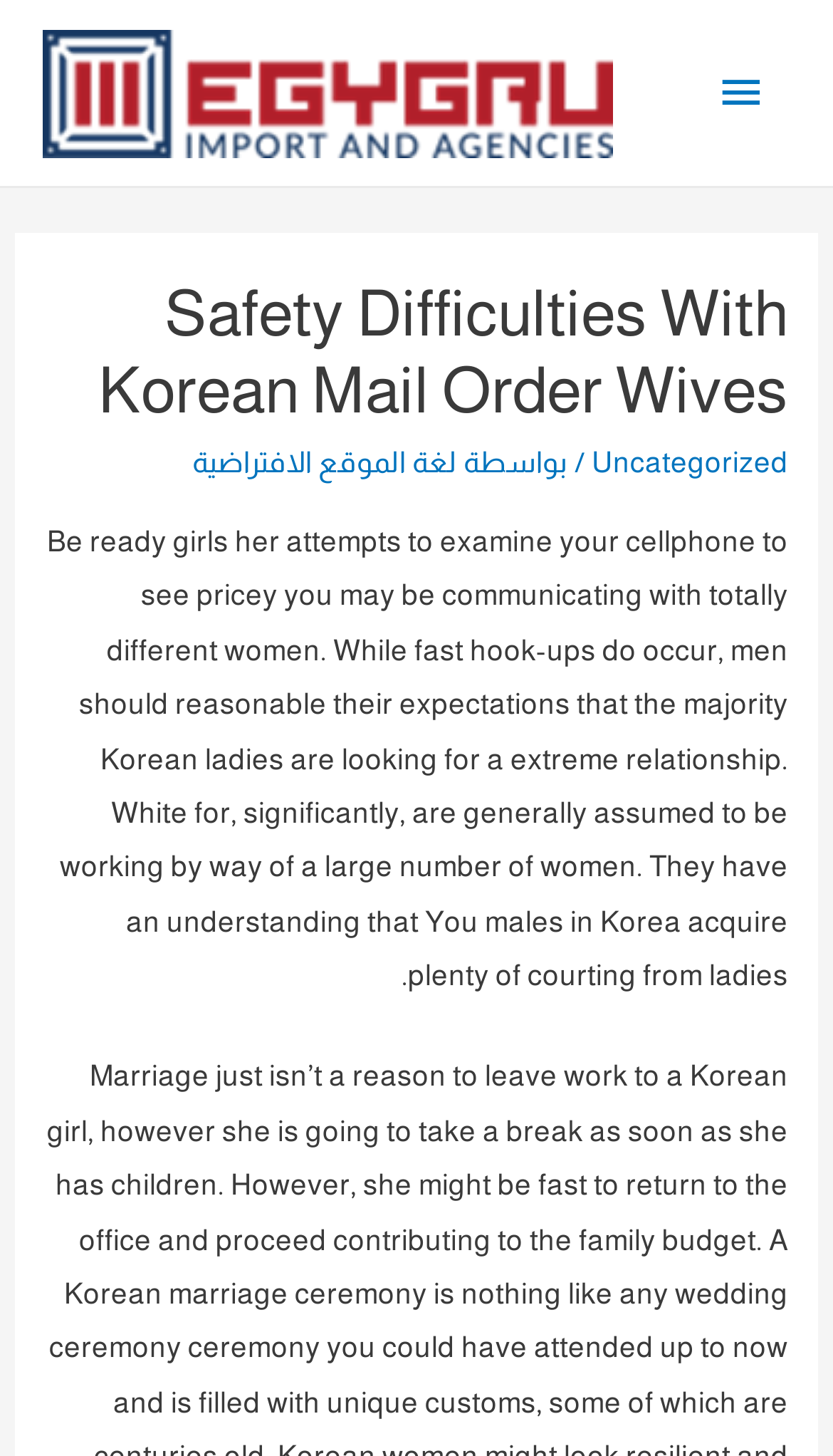What is the assumption about white men in Korea?
Refer to the screenshot and answer in one word or phrase.

They get plenty of dating